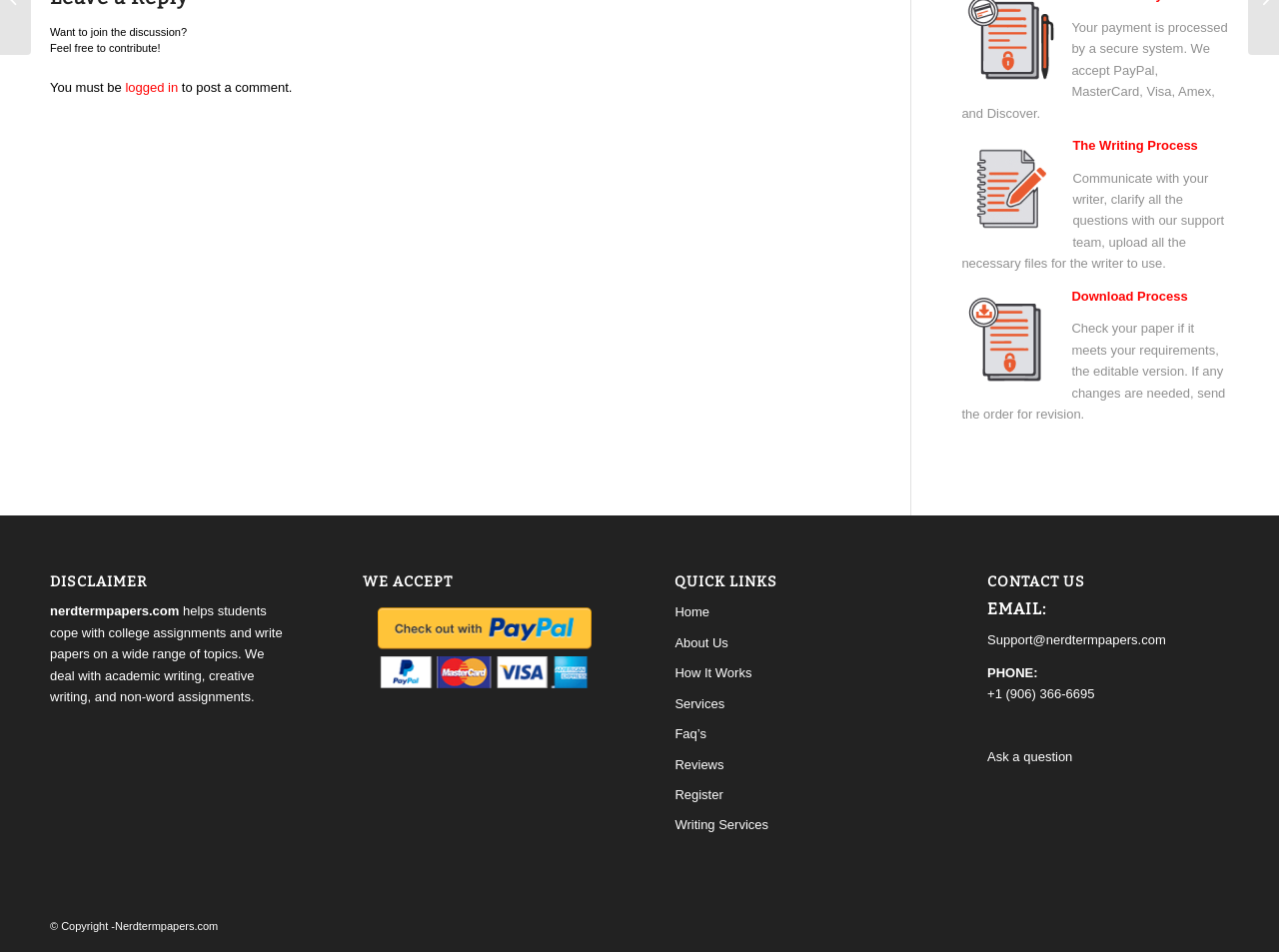Given the element description, predict the bounding box coordinates in the format (top-left x, top-left y, bottom-right x, bottom-right y). Make sure all values are between 0 and 1. Here is the element description: Writing Services

[0.528, 0.851, 0.717, 0.883]